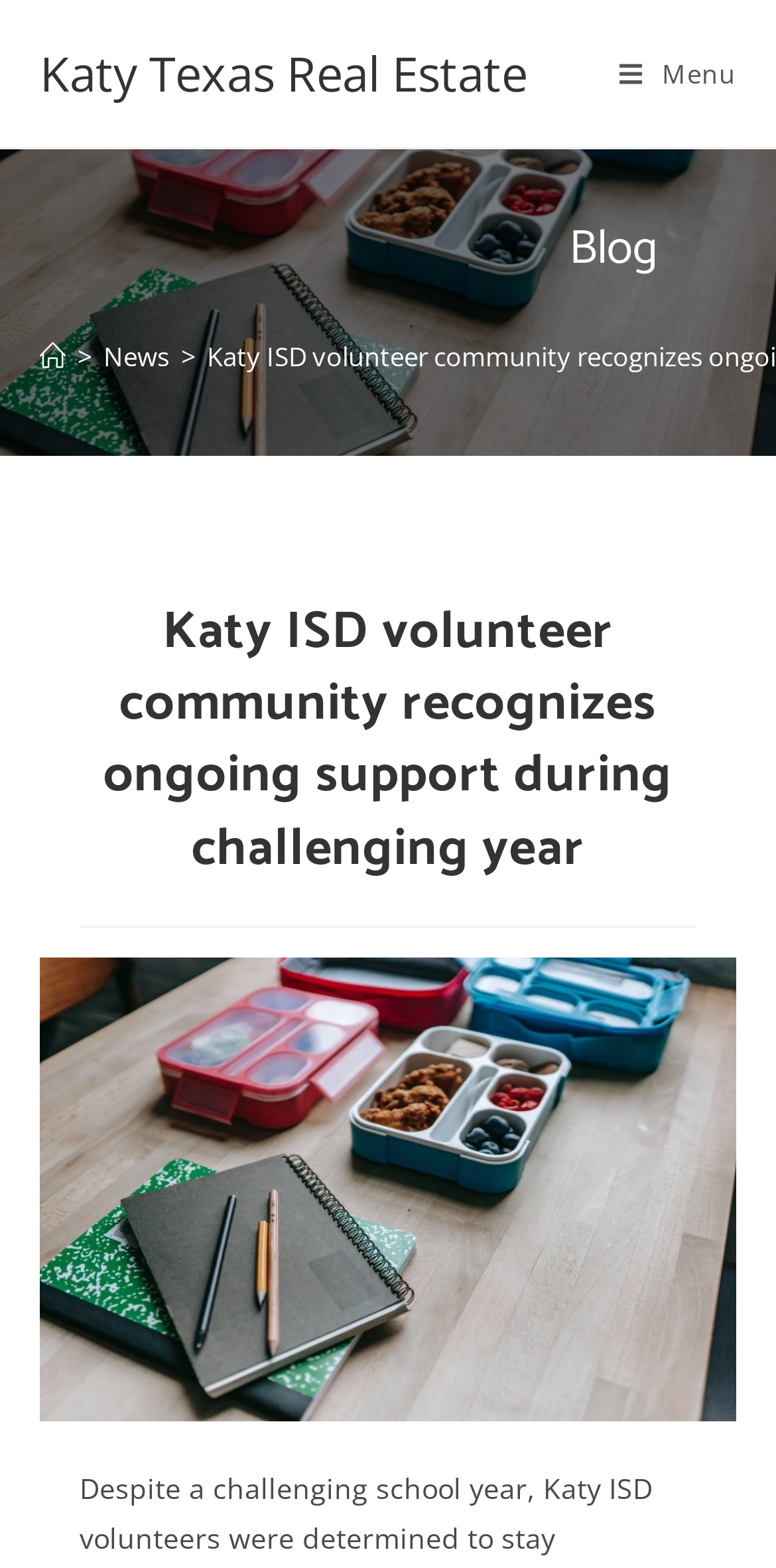Please answer the following question using a single word or phrase: 
Is there a mobile menu option?

Yes